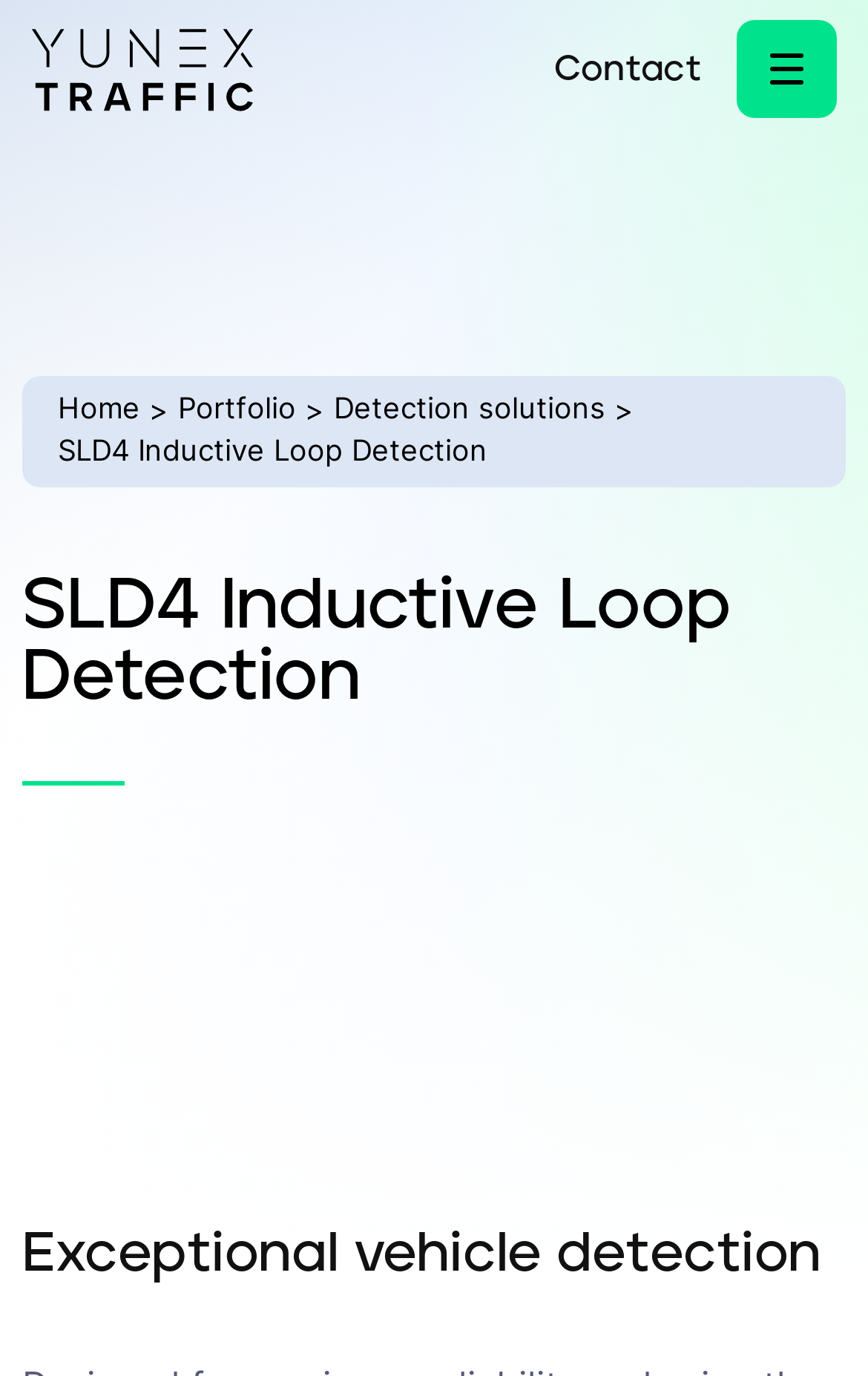Provide a thorough and detailed response to the question by examining the image: 
What is the company name of the website?

I determined the company name by looking at the top-left corner of the webpage, where I found a link and an image with the text 'Yunex Traffic'.